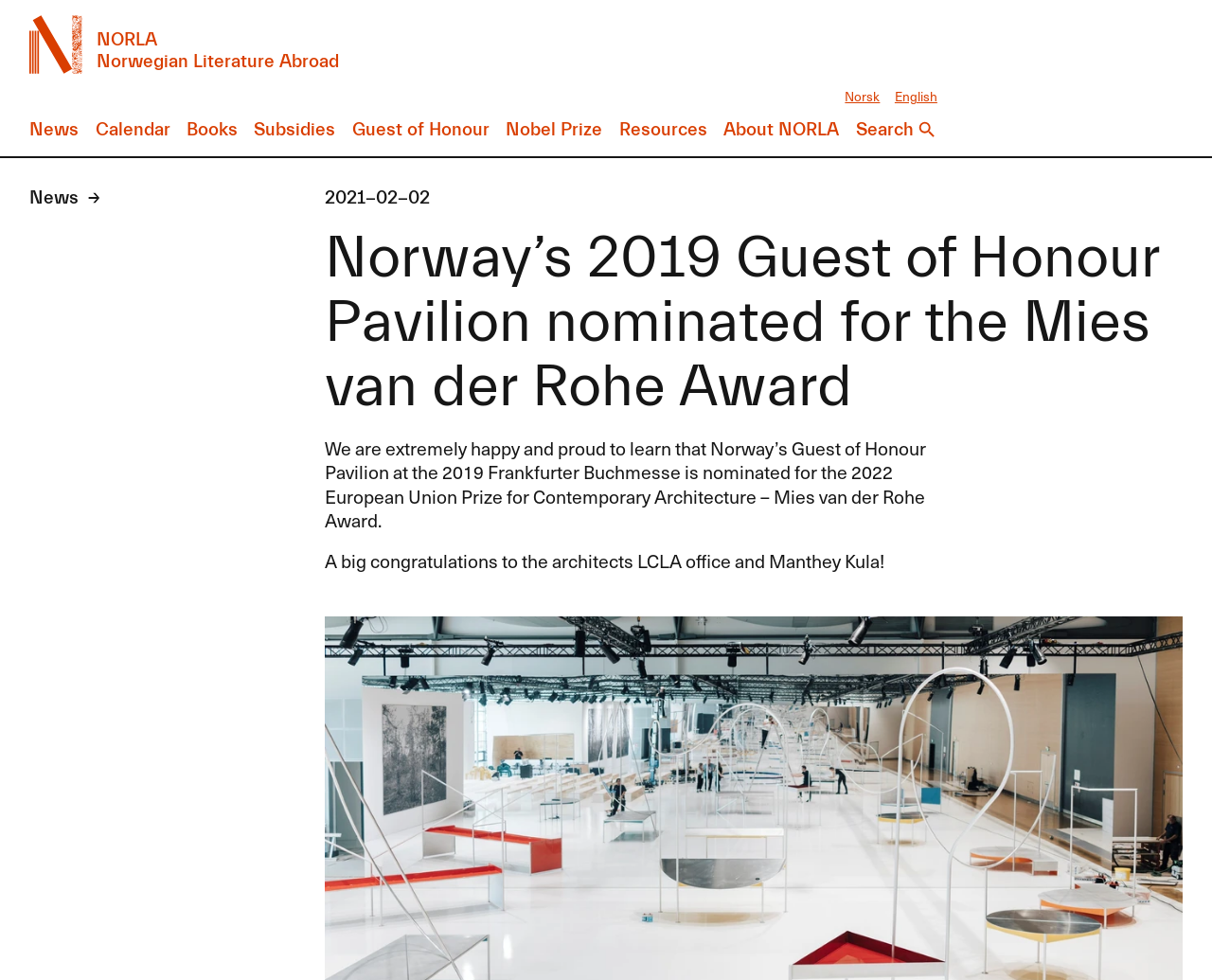Locate the bounding box coordinates of the element I should click to achieve the following instruction: "view News".

[0.024, 0.122, 0.065, 0.143]